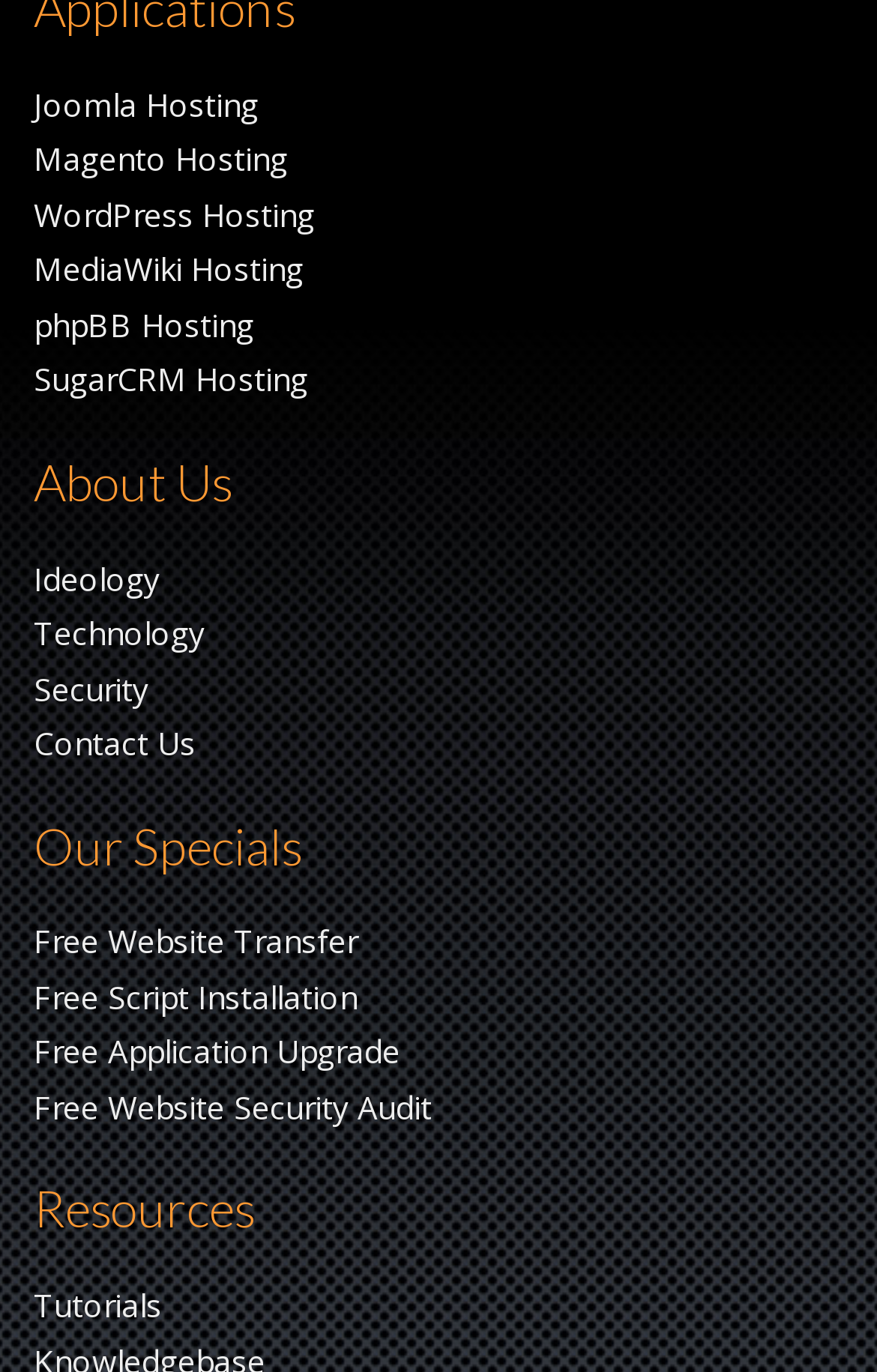What type of hosting is offered?
Kindly offer a detailed explanation using the data available in the image.

Based on the links provided at the top of the webpage, it appears that the website offers hosting services for various platforms such as Joomla, Magento, and WordPress.